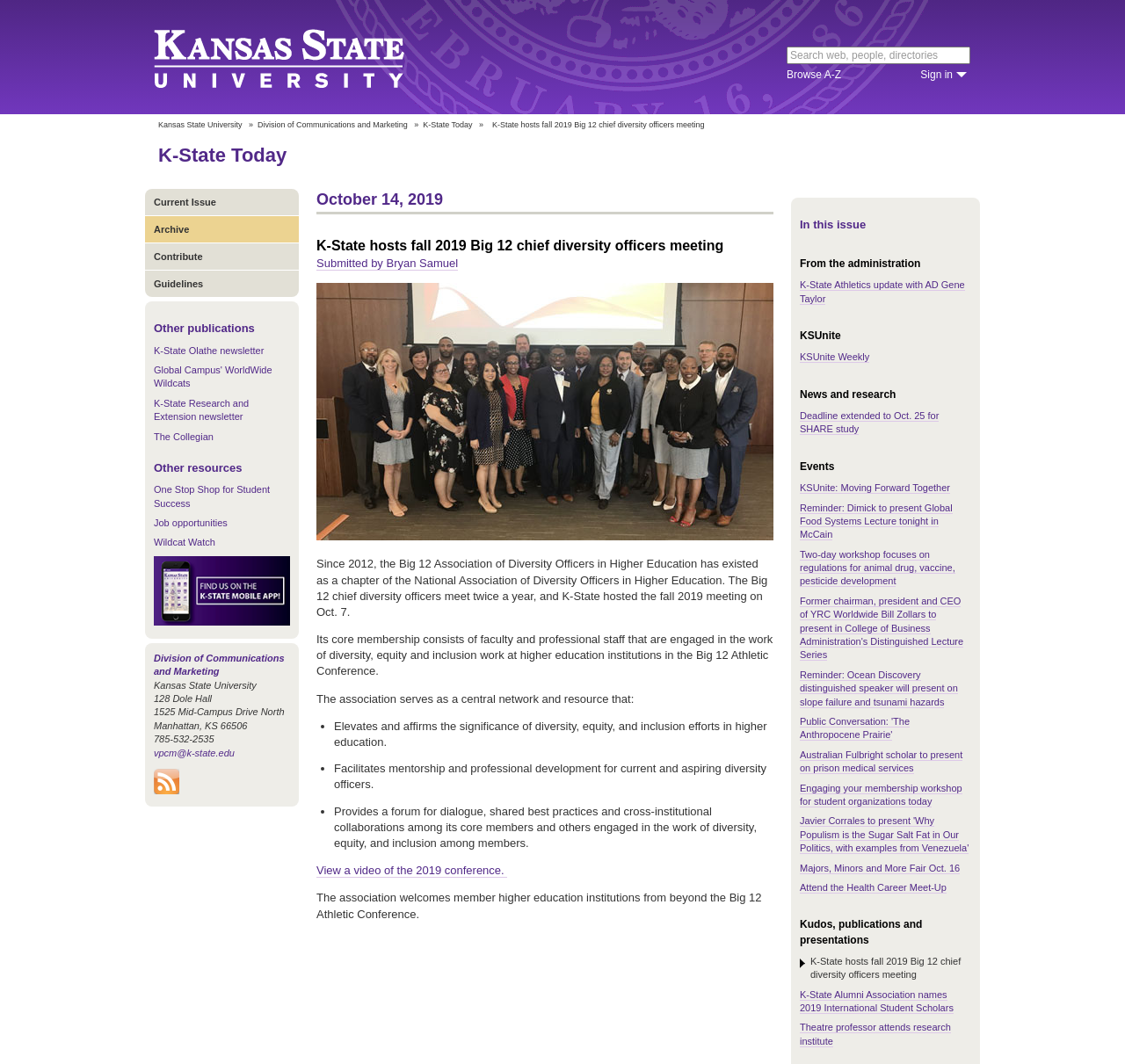Identify the bounding box coordinates of the clickable region to carry out the given instruction: "Browse A-Z".

[0.699, 0.064, 0.748, 0.076]